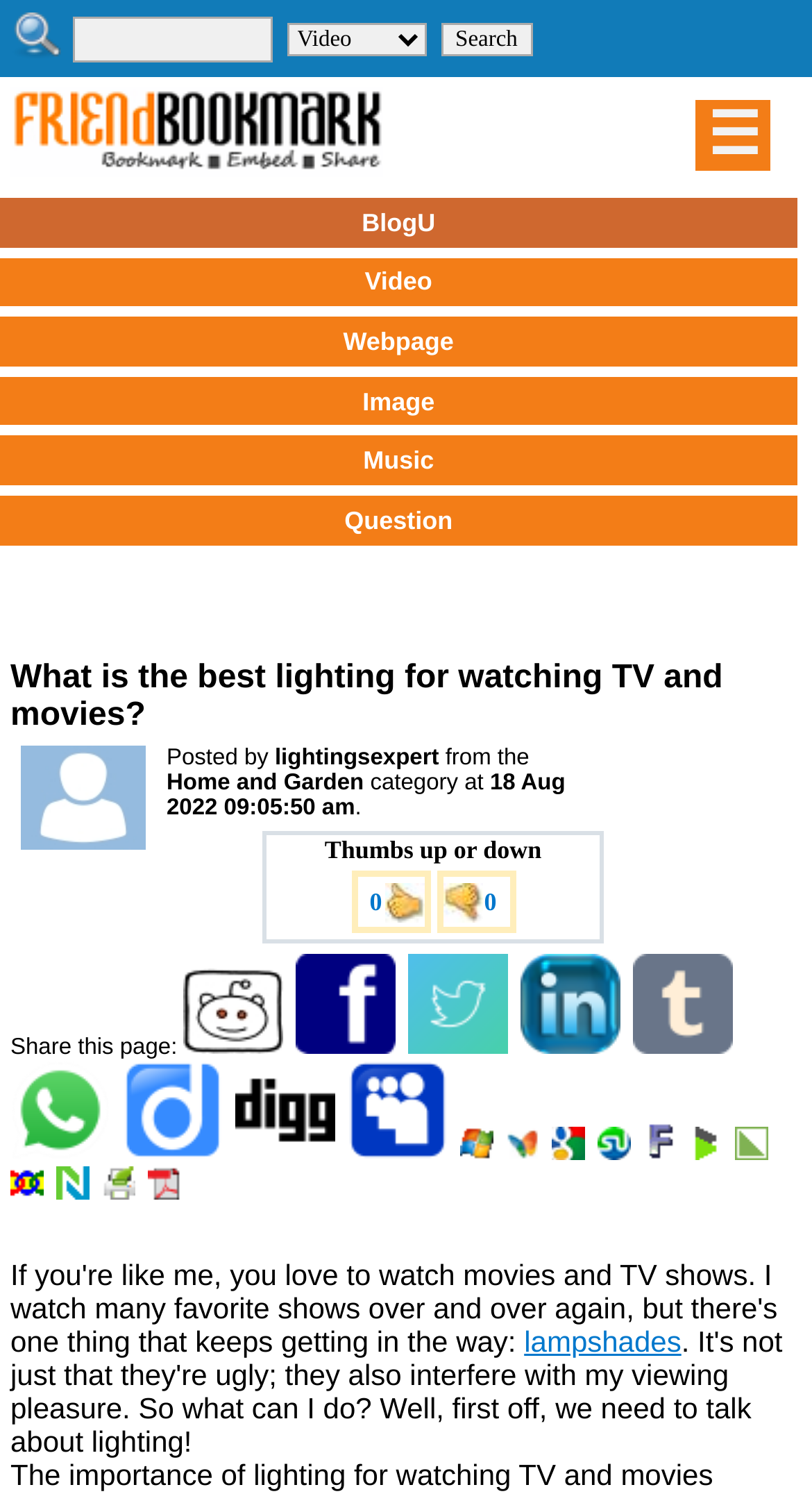Please determine the bounding box coordinates of the element's region to click for the following instruction: "Share this page on Reddit".

[0.226, 0.693, 0.357, 0.71]